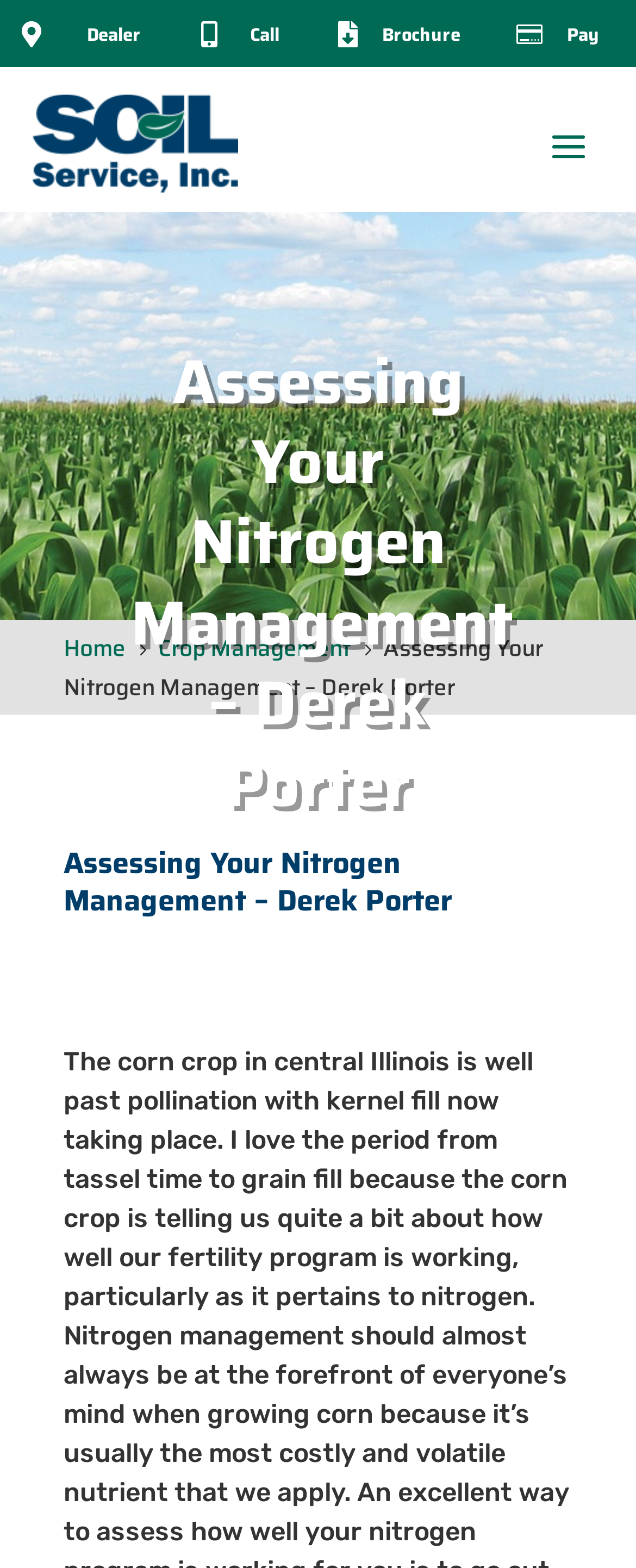For the element described, predict the bounding box coordinates as (top-left x, top-left y, bottom-right x, bottom-right y). All values should be between 0 and 1. Element description: Call

[0.393, 0.014, 0.439, 0.031]